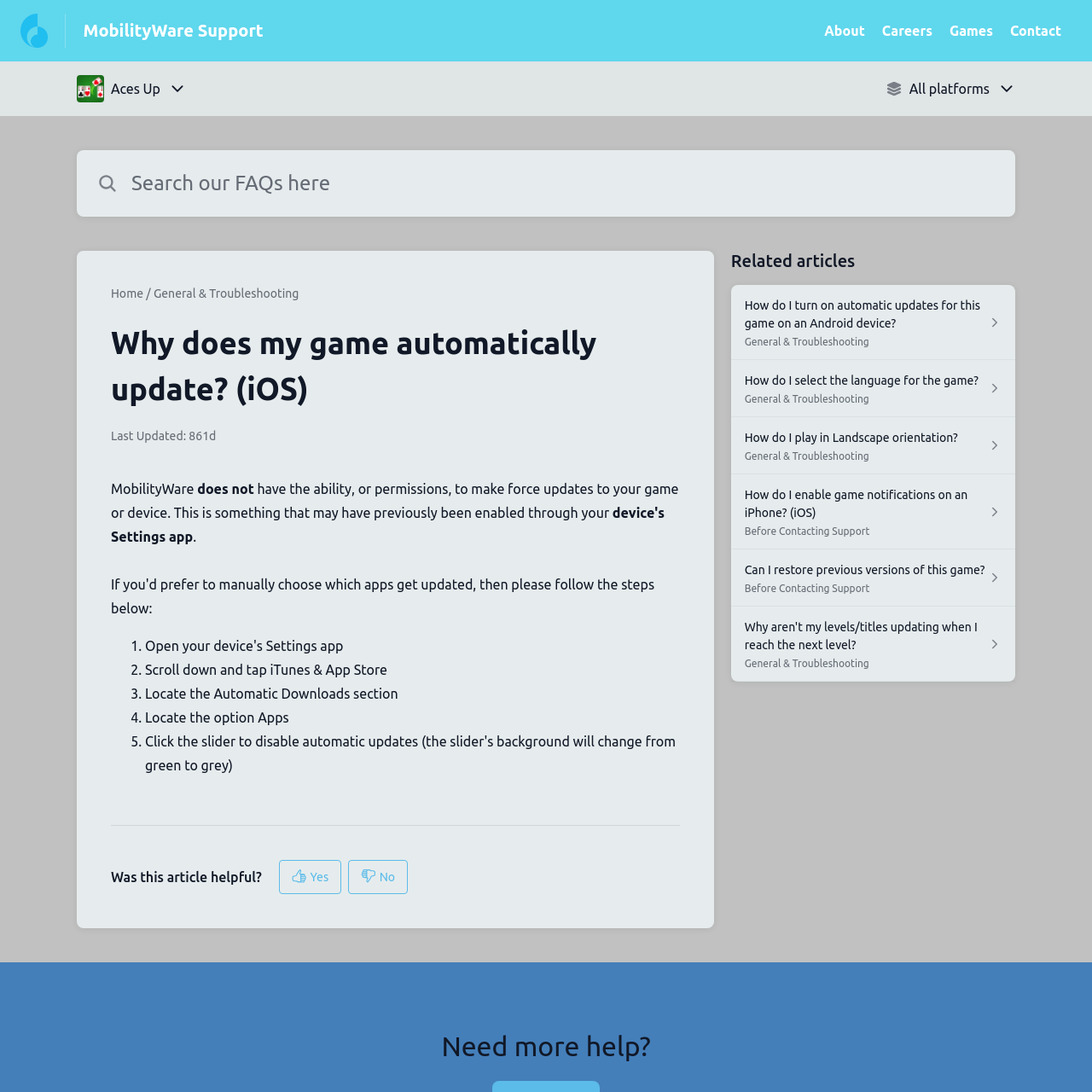Find and specify the bounding box coordinates that correspond to the clickable region for the instruction: "Search our FAQs here".

[0.108, 0.138, 0.87, 0.198]